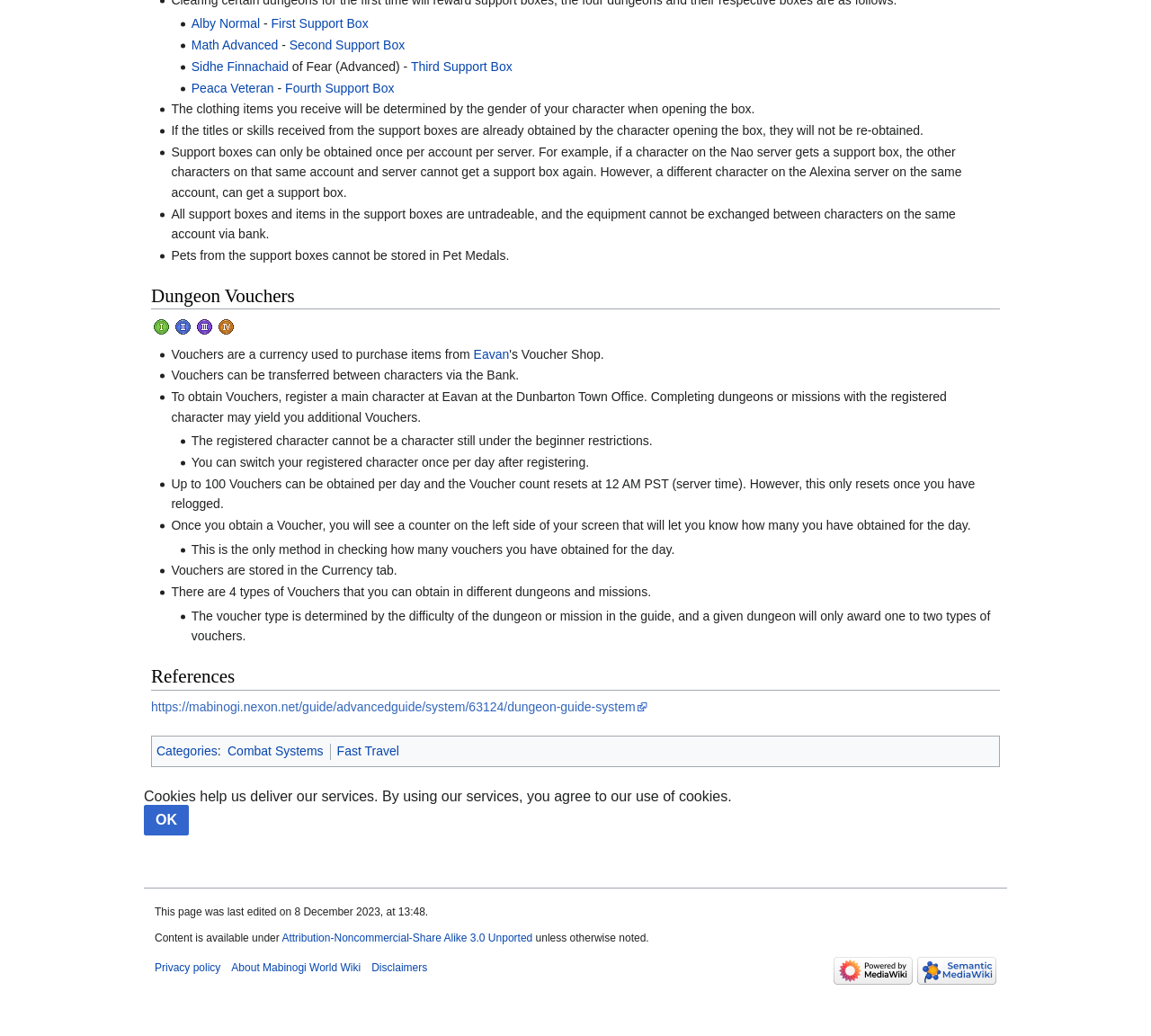Please locate the bounding box coordinates of the element that should be clicked to complete the given instruction: "Open the 'First Voucher.png' image".

[0.131, 0.308, 0.15, 0.322]